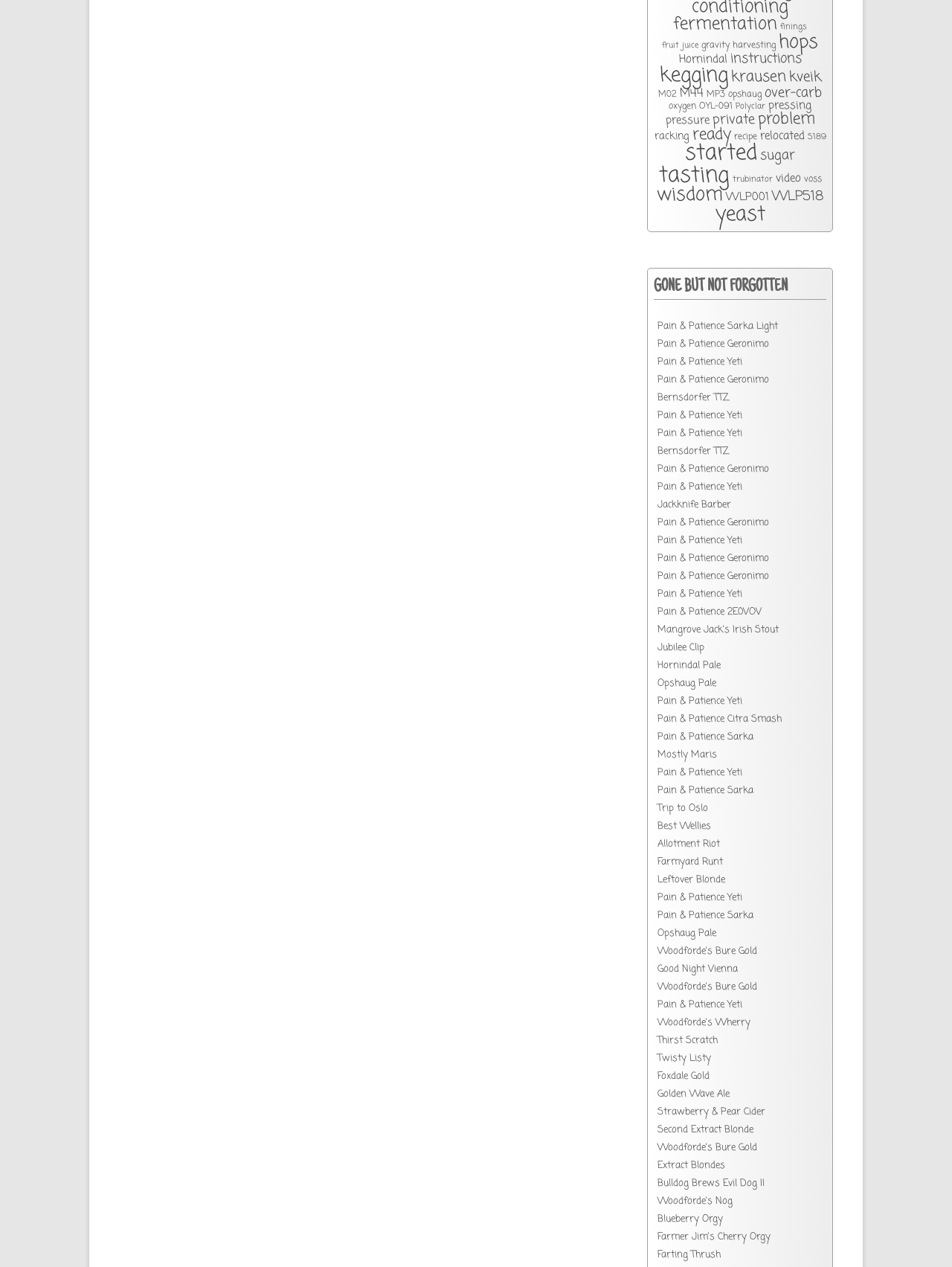Based on the element description: "Bernsdorfer TTZ", identify the bounding box coordinates for this UI element. The coordinates must be four float numbers between 0 and 1, listed as [left, top, right, bottom].

[0.691, 0.308, 0.766, 0.319]